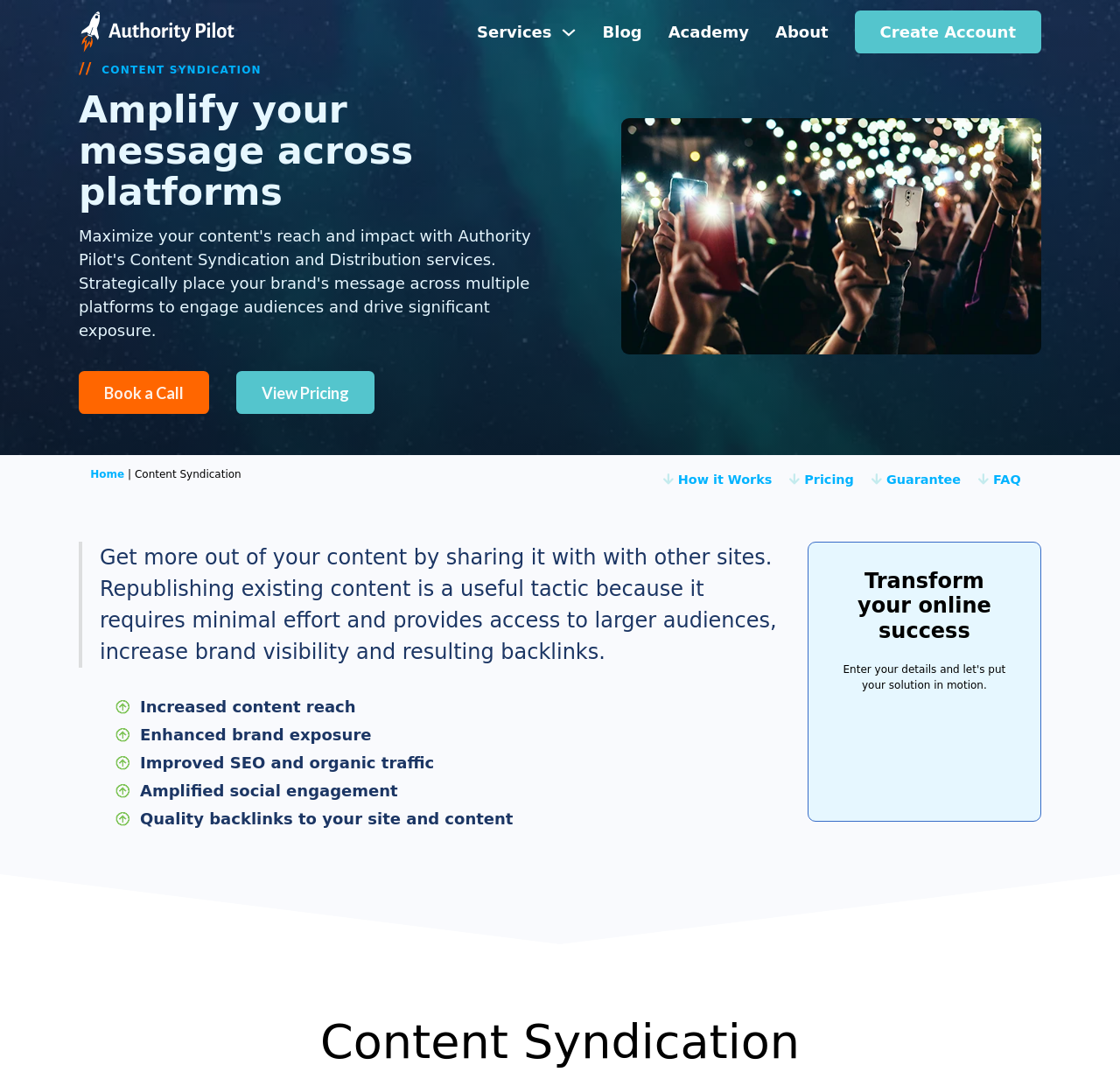What is the main purpose of content syndication?
Provide an in-depth answer to the question, covering all aspects.

According to the webpage, content syndication is used to unlock existing content by sharing it with other authority sites to reach larger audiences and build backlinks. This is stated in the StaticText element with the text 'Get more out of your content by sharing it with with other sites...'.